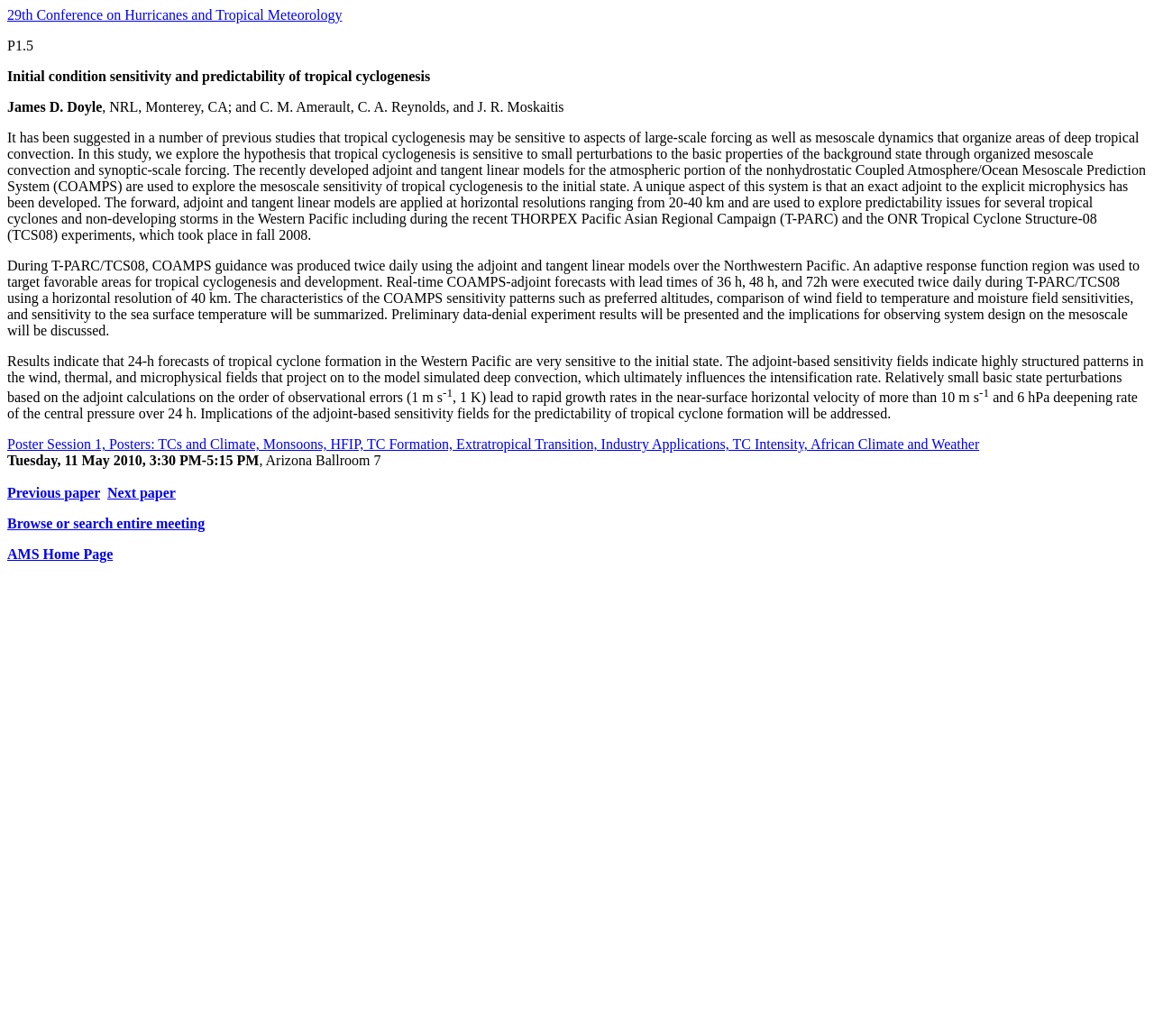What is the name of the conference where the paper was presented?
Kindly offer a detailed explanation using the data available in the image.

The conference name is mentioned in the first link element, which reads '29th Conference on Hurricanes and Tropical Meteorology'.